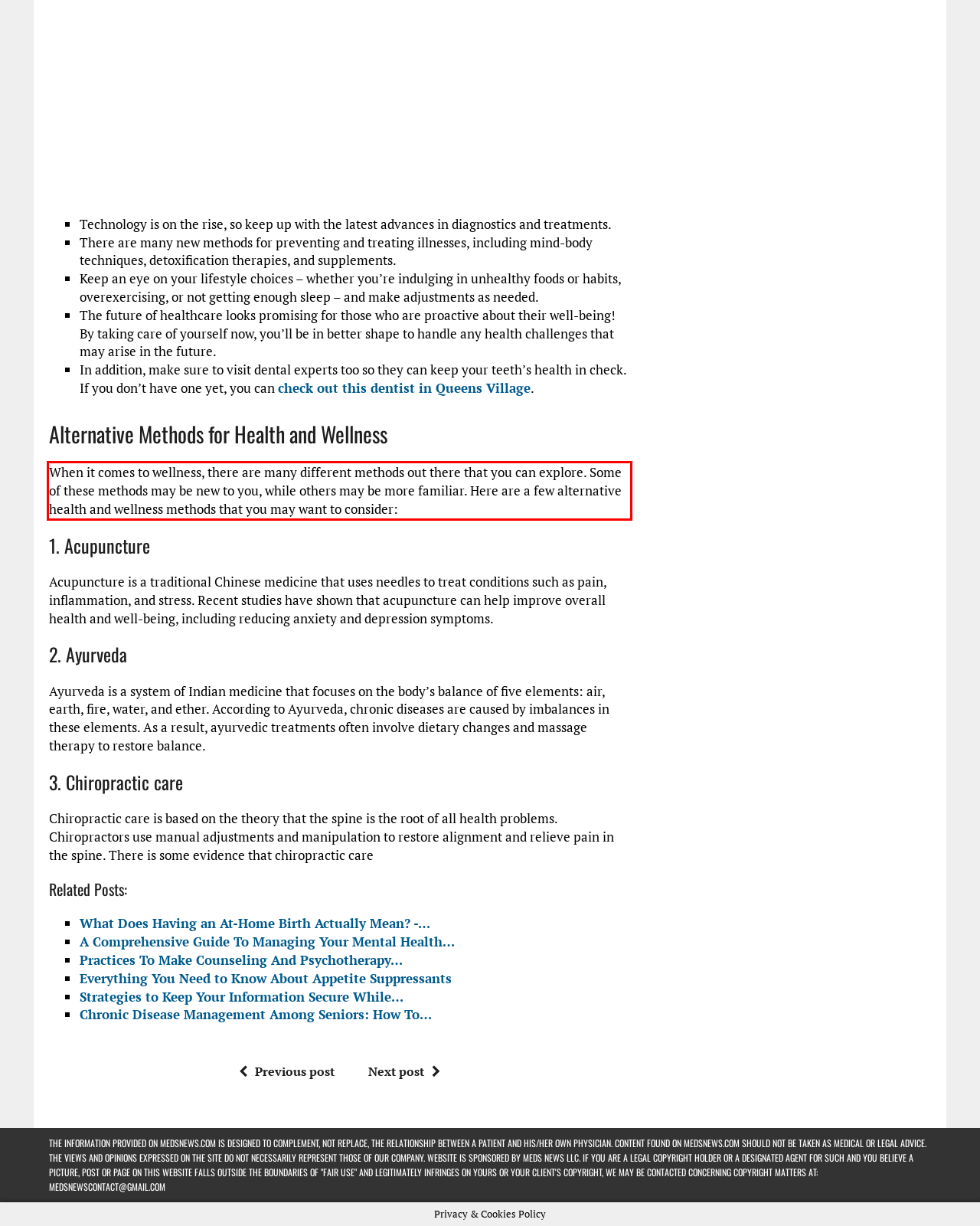You are given a screenshot showing a webpage with a red bounding box. Perform OCR to capture the text within the red bounding box.

When it comes to wellness, there are many different methods out there that you can explore. Some of these methods may be new to you, while others may be more familiar. Here are a few alternative health and wellness methods that you may want to consider: